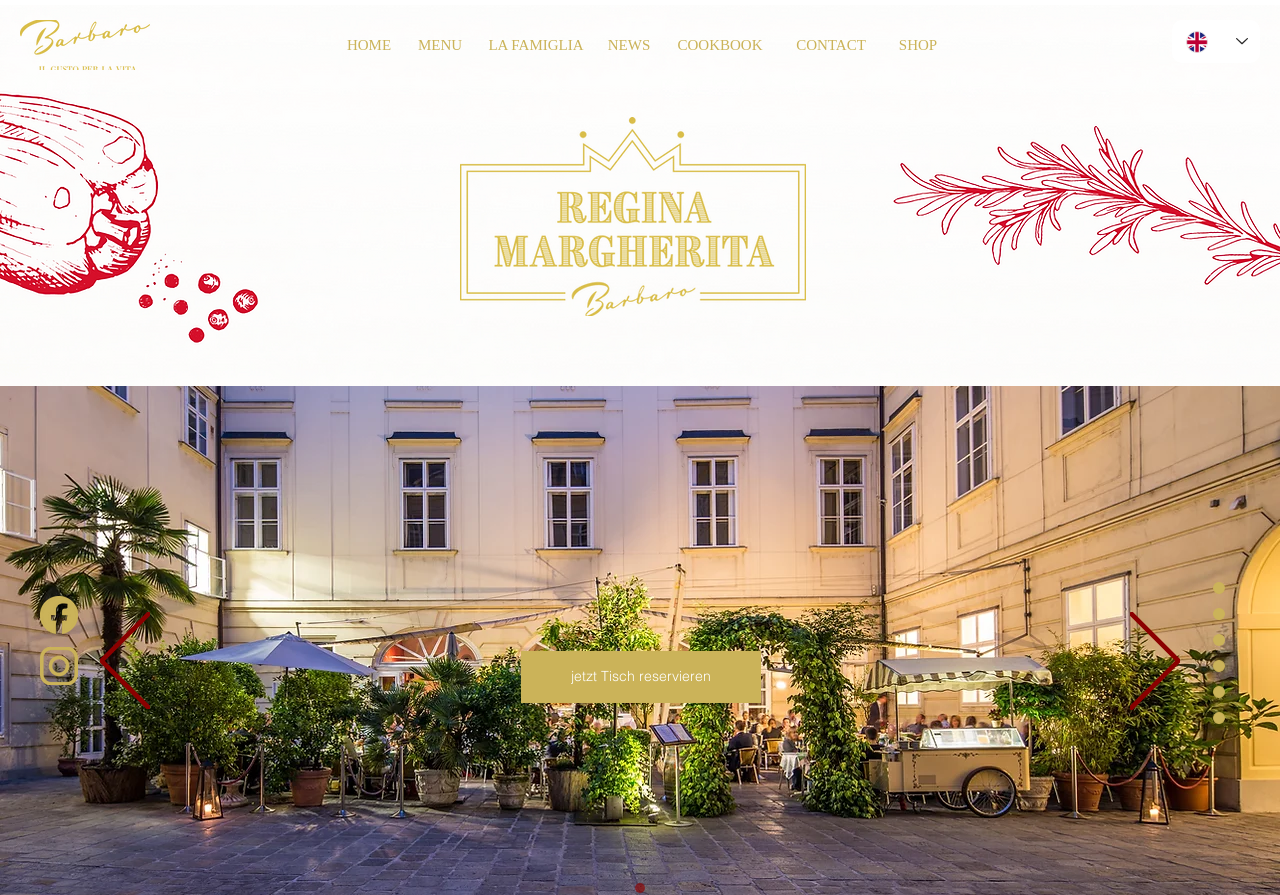Please locate the bounding box coordinates of the element's region that needs to be clicked to follow the instruction: "Click the language selector". The bounding box coordinates should be provided as four float numbers between 0 and 1, i.e., [left, top, right, bottom].

[0.916, 0.022, 0.984, 0.07]